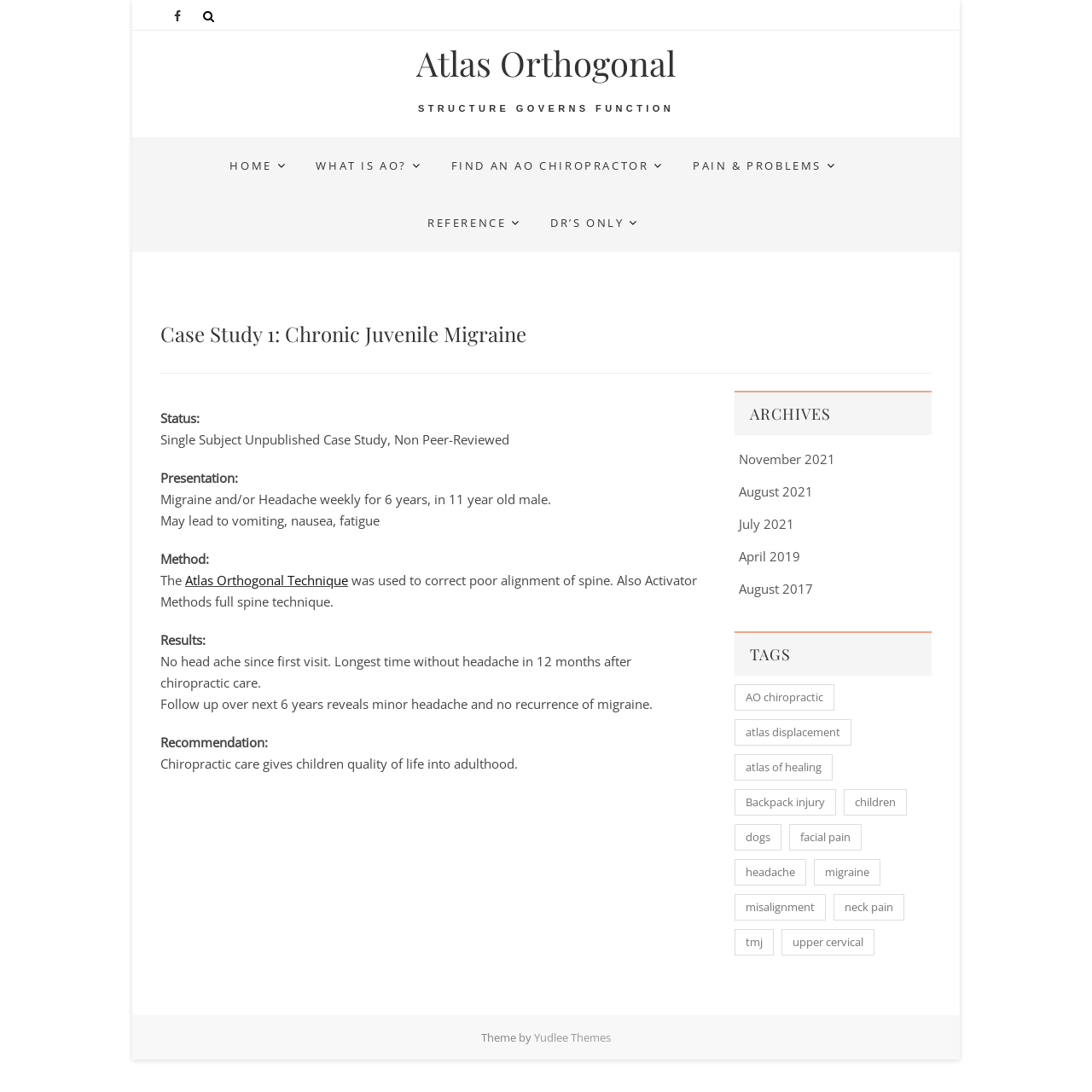What is the name of the chiropractic technique used in the case study?
Please provide a comprehensive answer to the question based on the webpage screenshot.

The answer can be found in the article section of the webpage, where it is mentioned that 'The Atlas Orthogonal Technique was used to correct poor alignment of spine. Also Activator Methods full spine technique.'